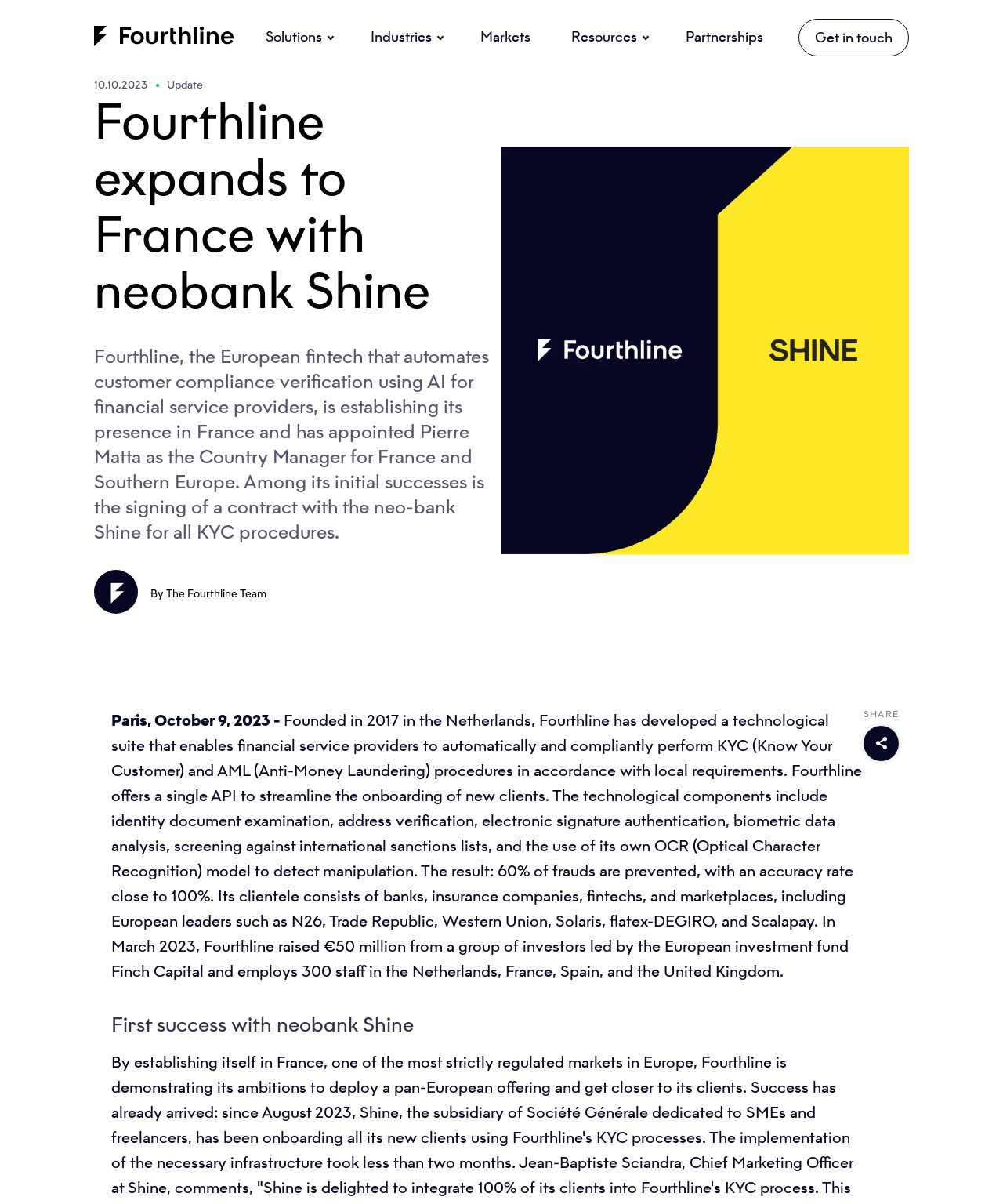Based on what you see in the screenshot, provide a thorough answer to this question: What is the name of the neobank that Fourthline has signed a contract with?

I found the answer by reading the static text 'Fourthline, the European fintech that automates customer compliance verification using AI for financial service providers, is establishing its presence in France and has appointed Pierre Matta as the Country Manager for France and Southern Europe. Among its initial successes is the signing of a contract with the neo-bank Shine for all KYC procedures.'